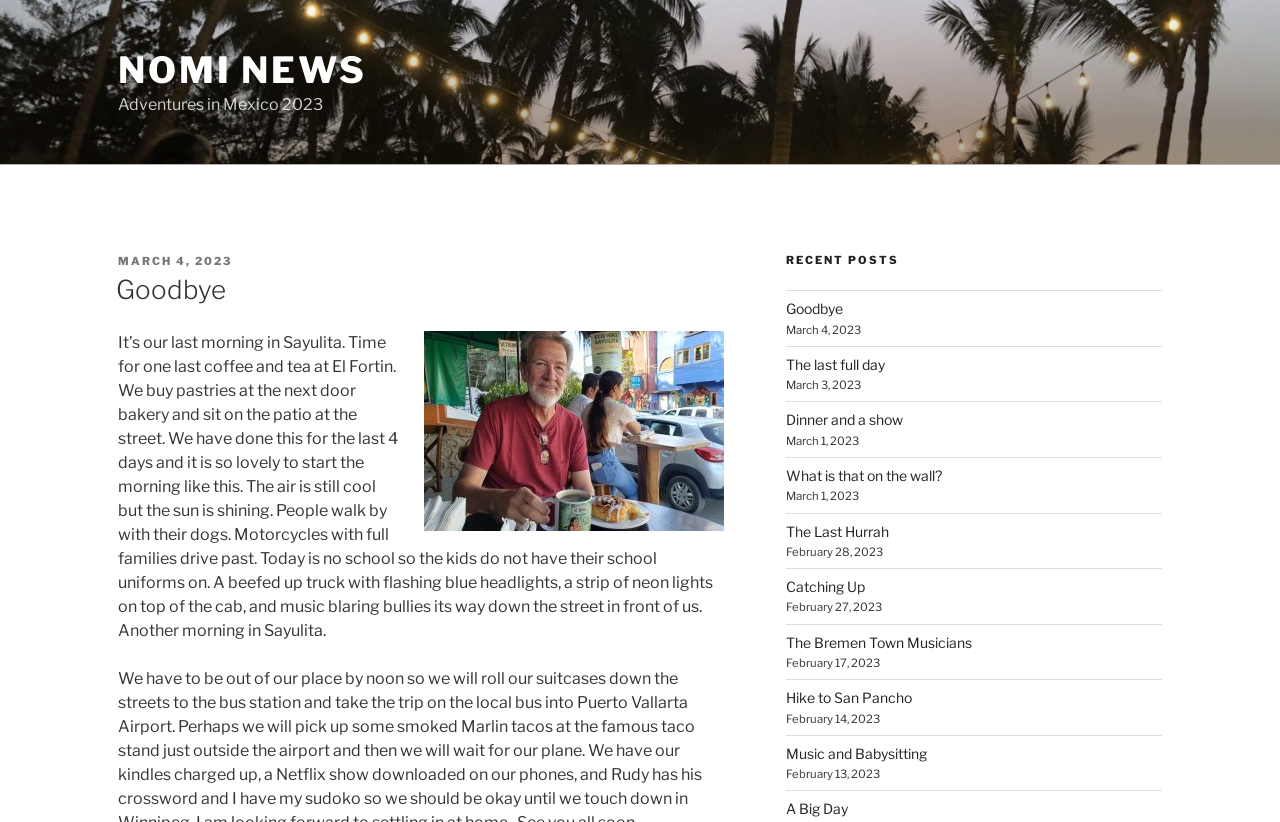Using the information shown in the image, answer the question with as much detail as possible: What is the author doing in the post 'Goodbye'?

In the post 'Goodbye', the author is having coffee and tea at El Fortin, as indicated by the text 'Time for one last coffee and tea at El Fortin.' This suggests that the author is enjoying a morning routine in Sayulita.